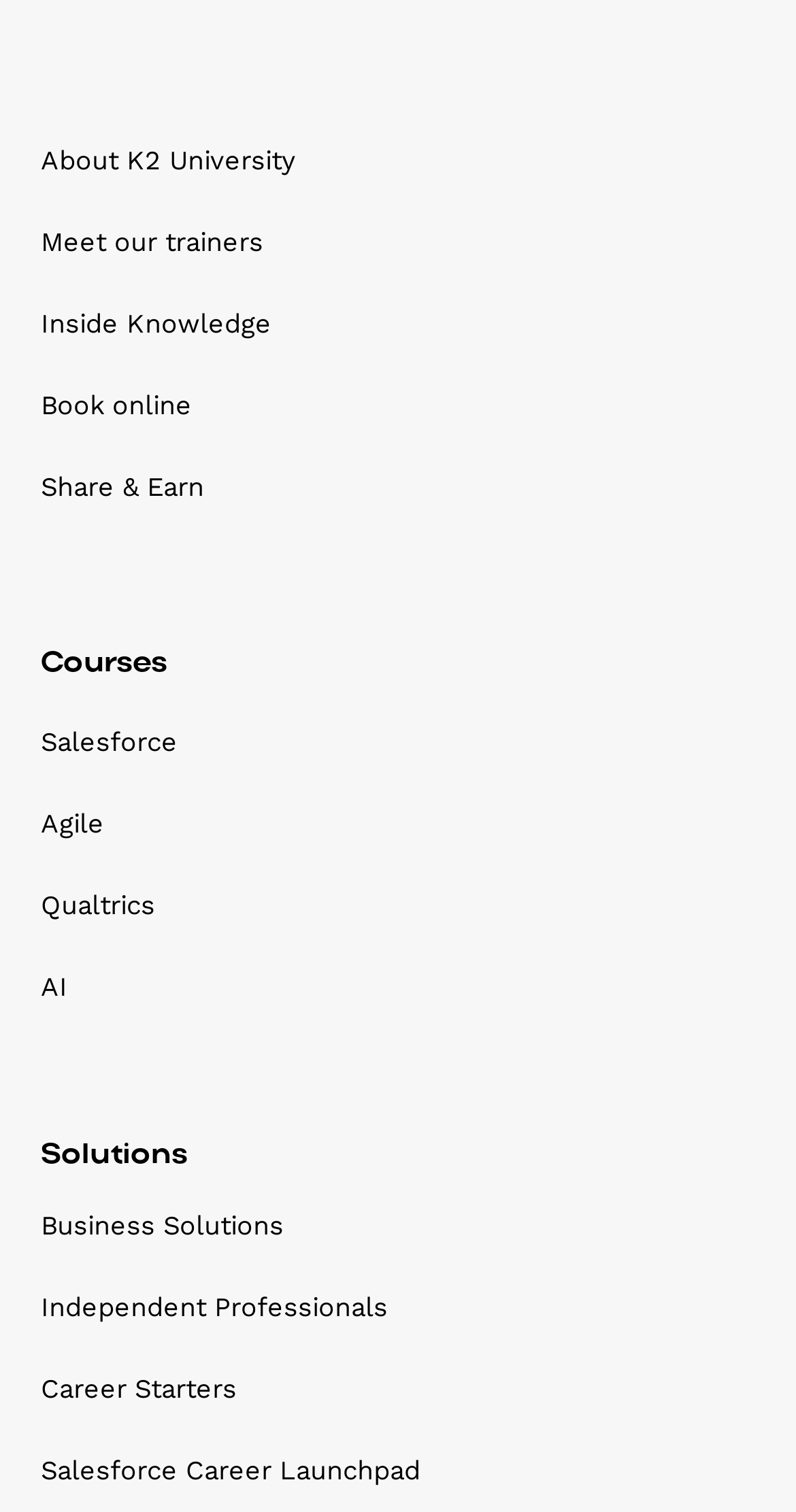Determine the bounding box coordinates of the clickable region to follow the instruction: "Explore Business Solutions".

[0.051, 0.797, 0.949, 0.824]